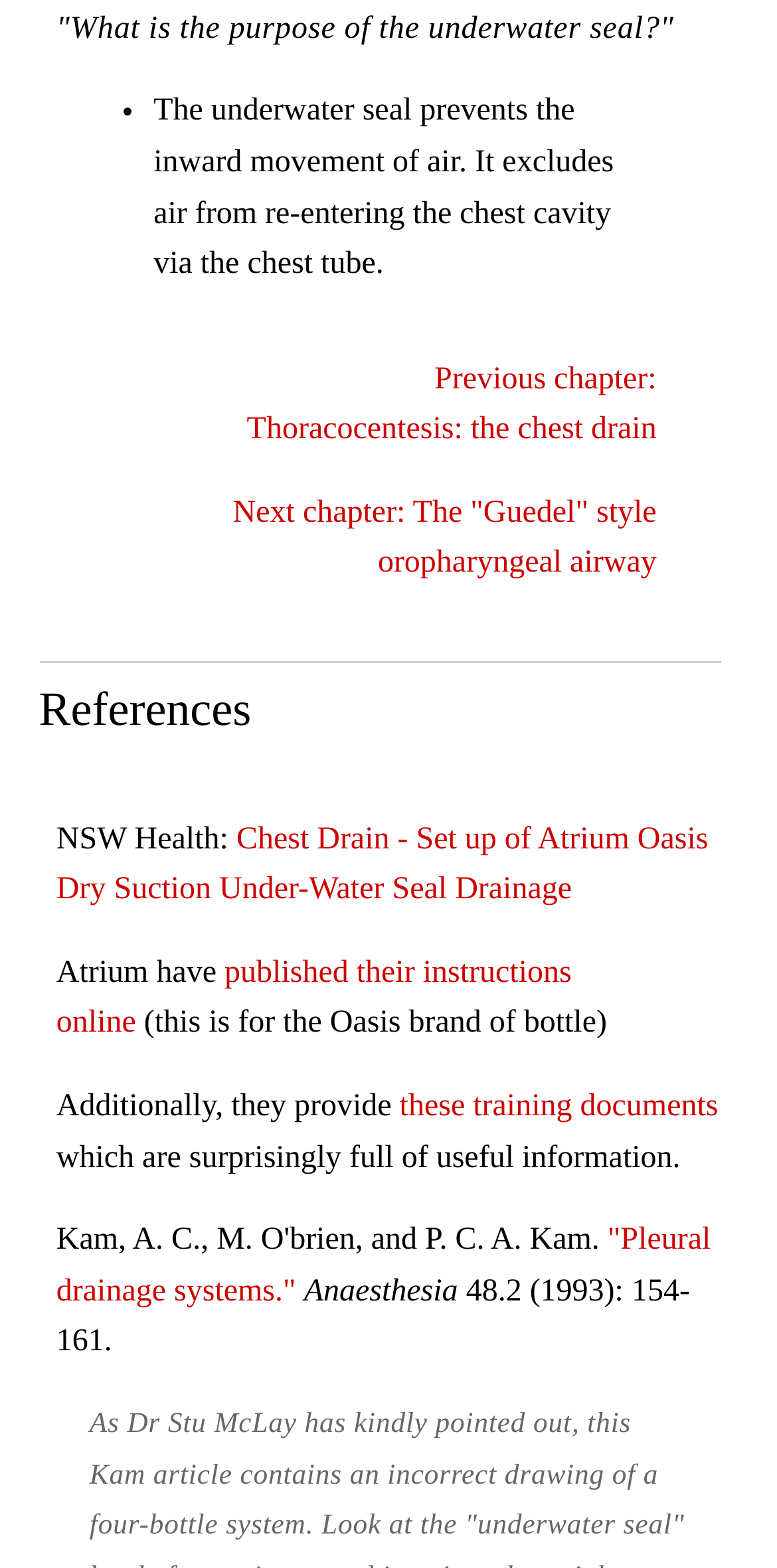Bounding box coordinates are specified in the format (top-left x, top-left y, bottom-right x, bottom-right y). All values are floating point numbers bounded between 0 and 1. Please provide the bounding box coordinate of the region this sentence describes: "Pleural drainage systems."

[0.072, 0.78, 0.915, 0.834]